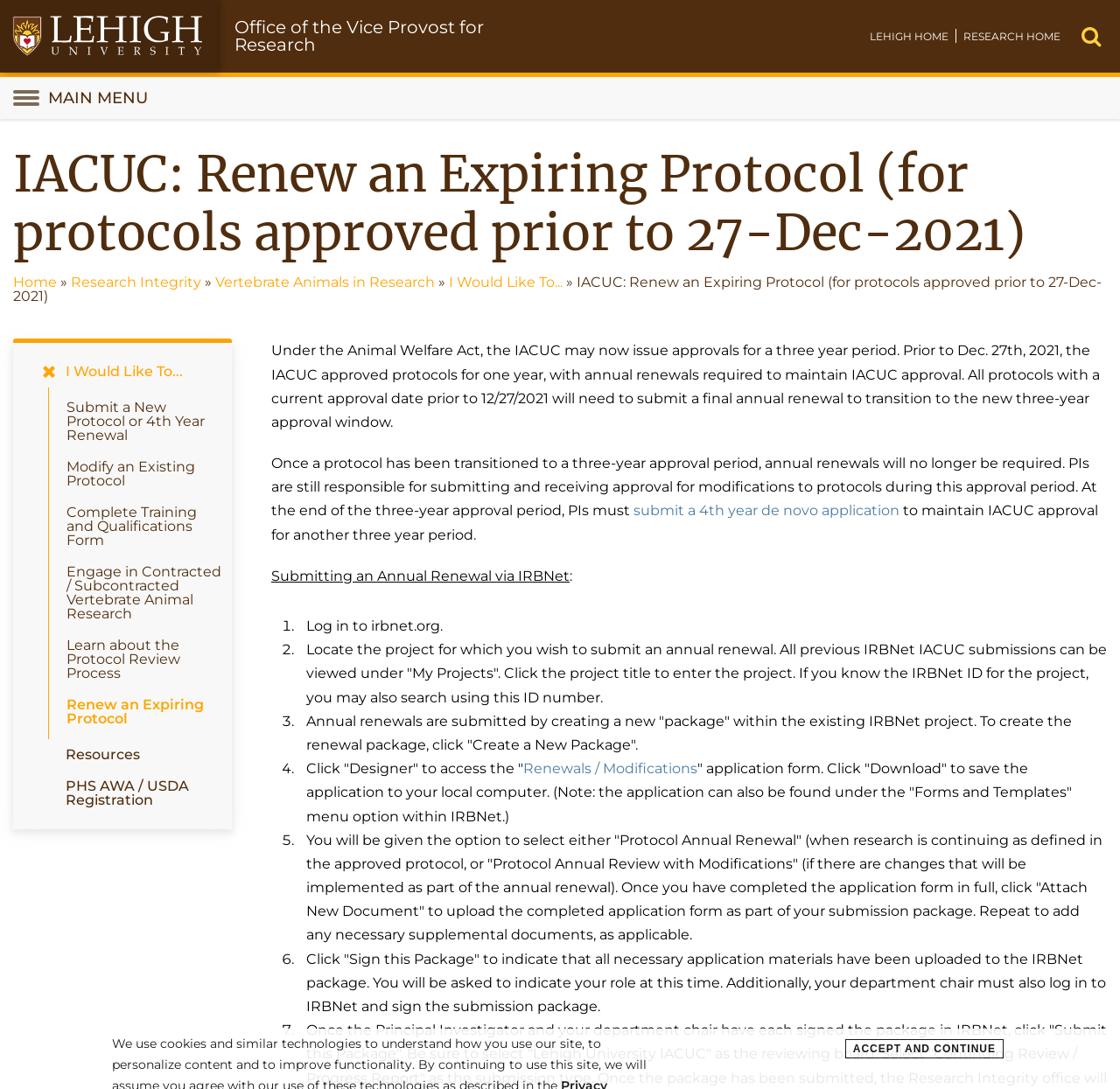What is the new approval period for protocols approved after December 27, 2021?
Kindly give a detailed and elaborate answer to the question.

According to the webpage, under the Animal Welfare Act, the IACUC may now issue approvals for a three-year period, which is a change from the previous one-year approval period with annual renewals.